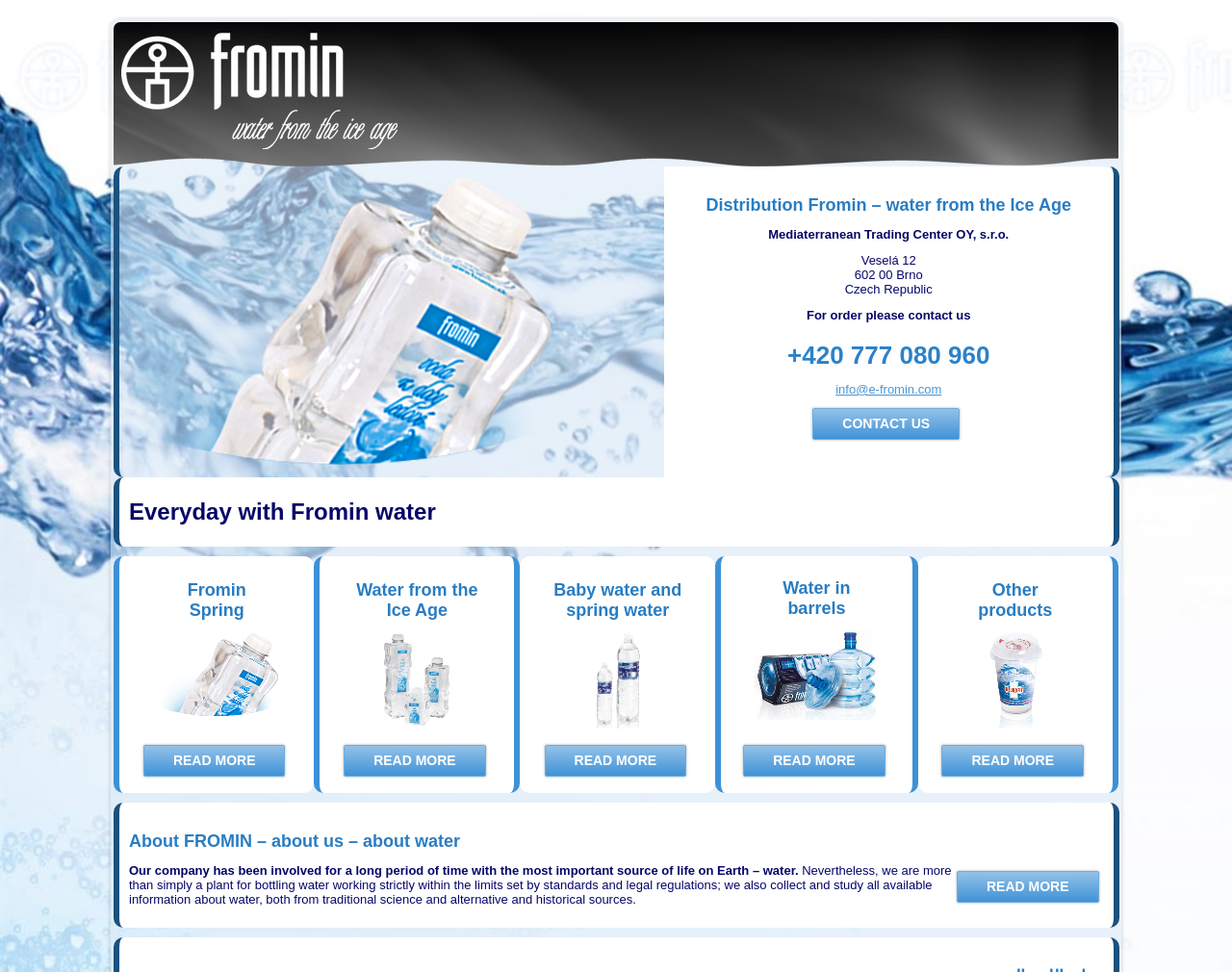Determine the bounding box for the UI element as described: "Read More". The coordinates should be represented as four float numbers between 0 and 1, formatted as [left, top, right, bottom].

[0.603, 0.766, 0.719, 0.799]